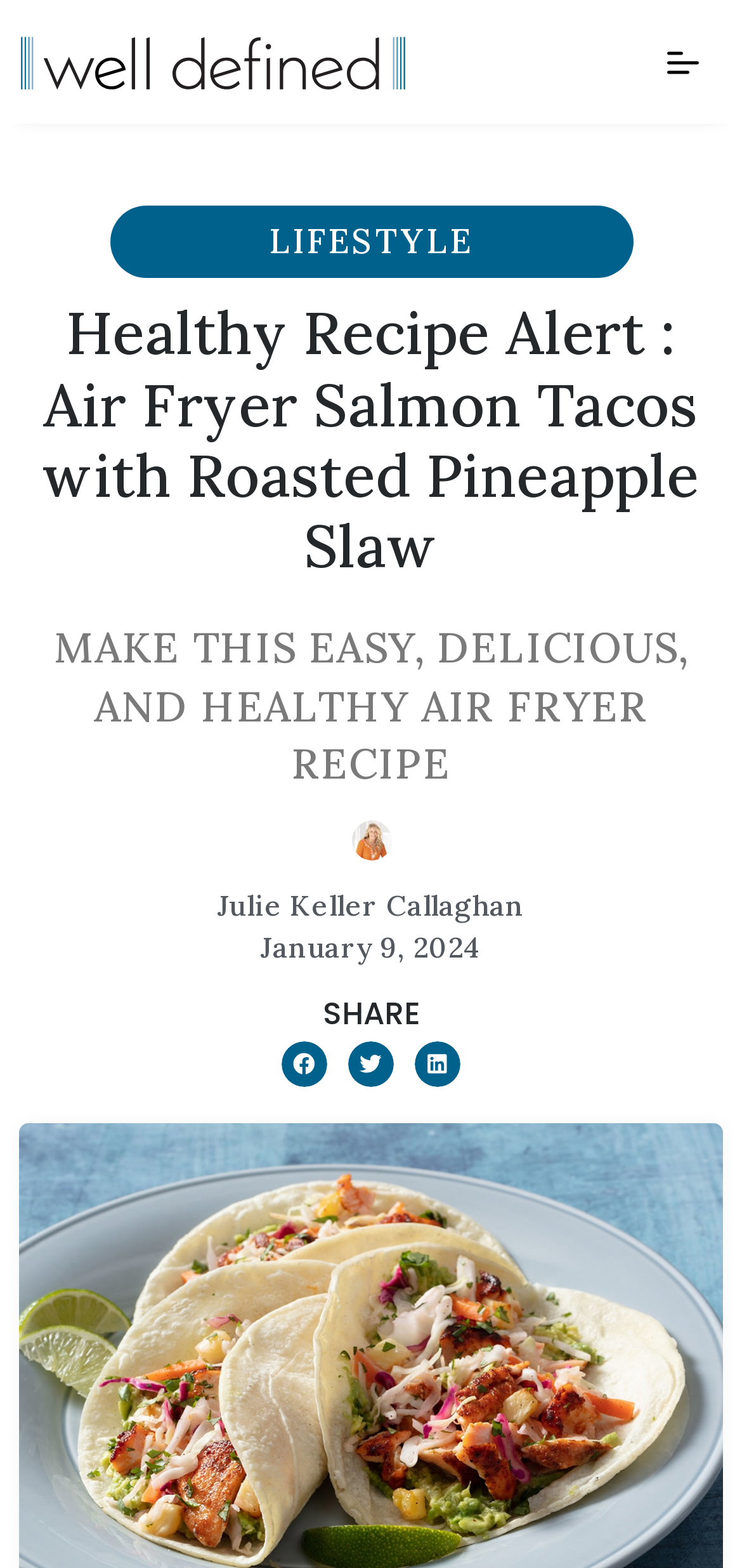Find the bounding box of the web element that fits this description: "Lifestyle".

[0.362, 0.14, 0.638, 0.168]